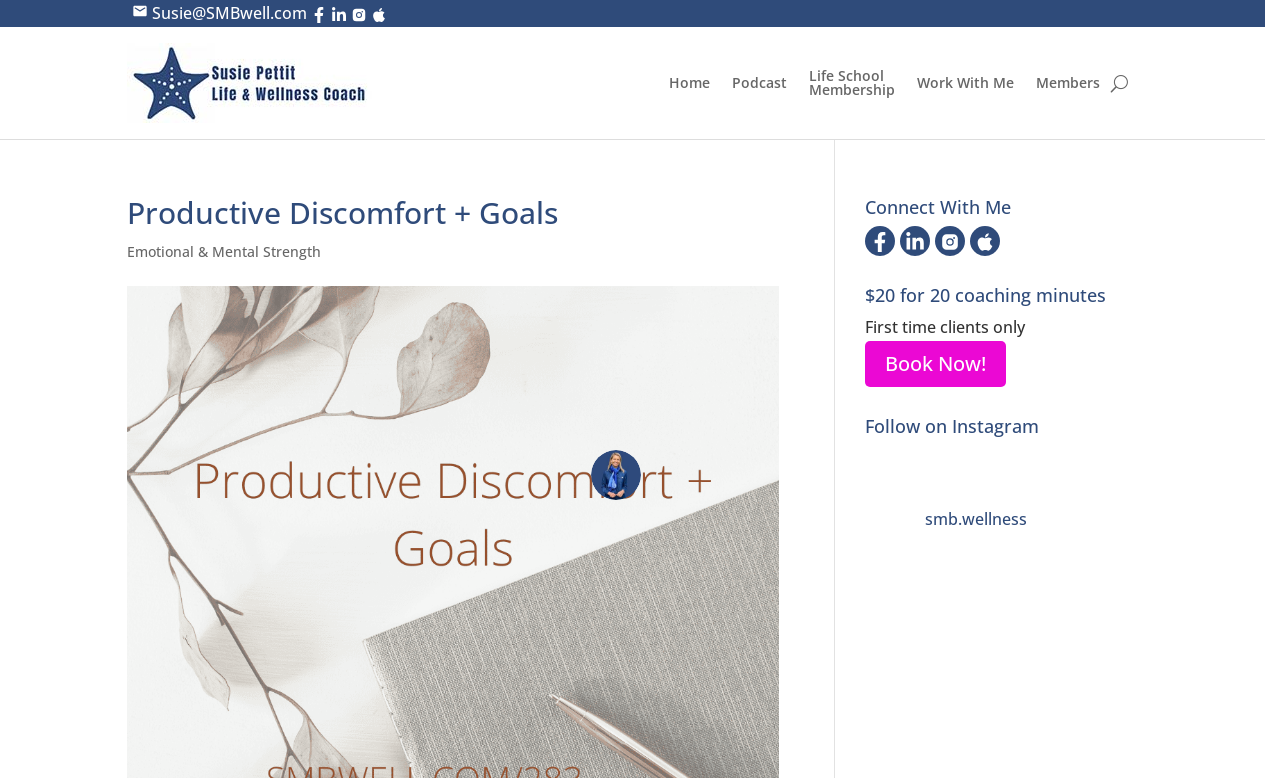Show the bounding box coordinates for the HTML element as described: "alt="Strength: Mind & Body"".

[0.1, 0.056, 0.291, 0.158]